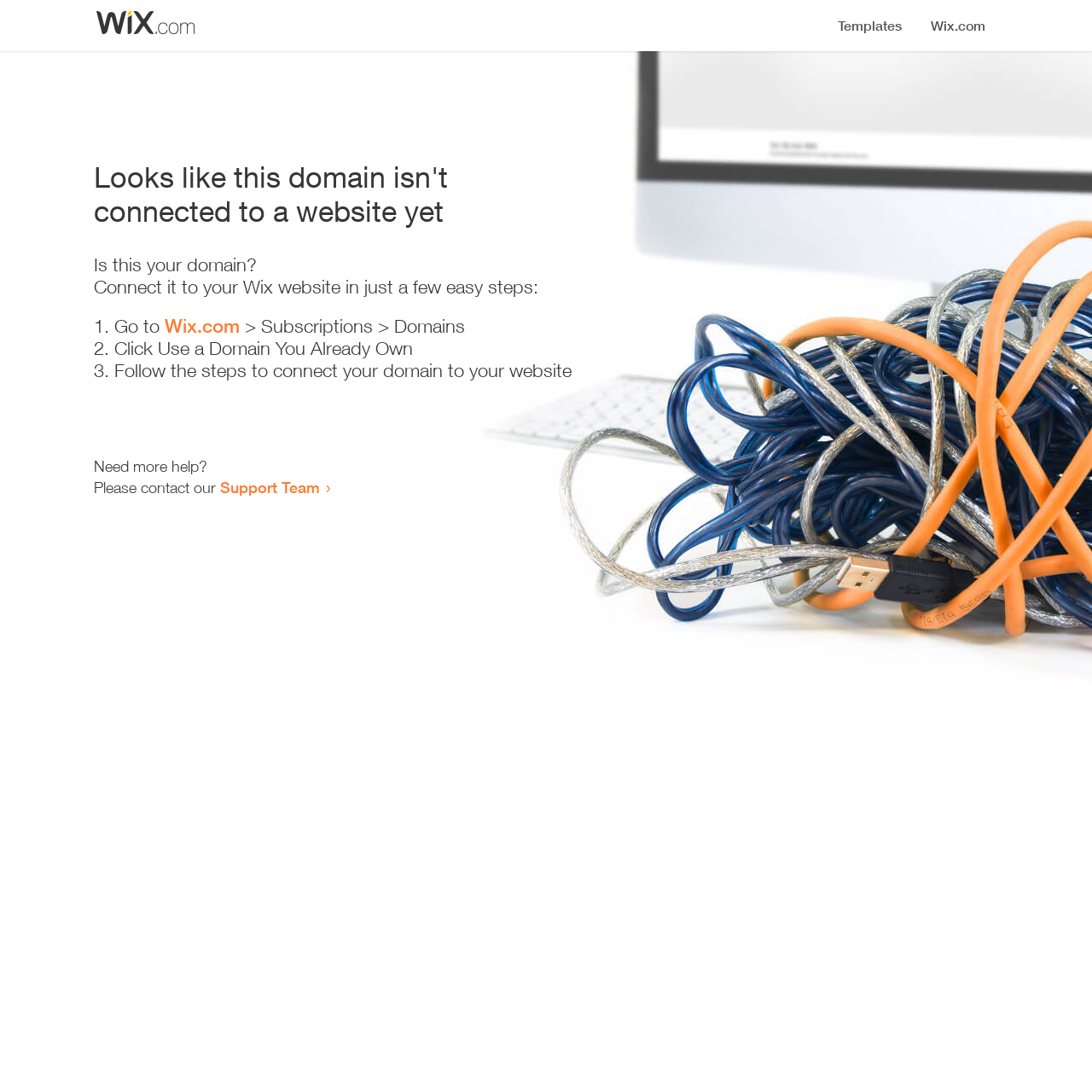Using the webpage screenshot, locate the HTML element that fits the following description and provide its bounding box: "Support Team".

[0.202, 0.438, 0.293, 0.455]